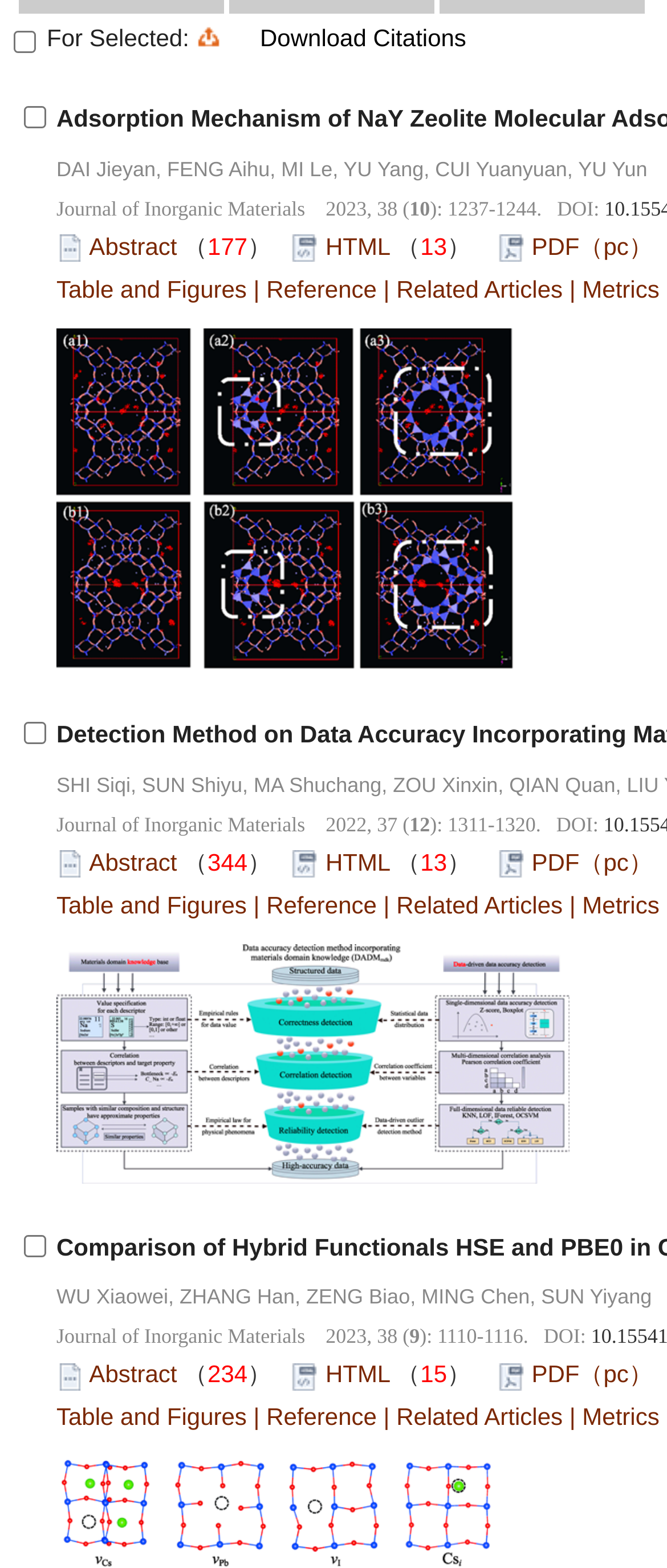Provide the bounding box coordinates for the specified HTML element described in this description: "Abstract". The coordinates should be four float numbers ranging from 0 to 1, in the format [left, top, right, bottom].

[0.134, 0.868, 0.265, 0.885]